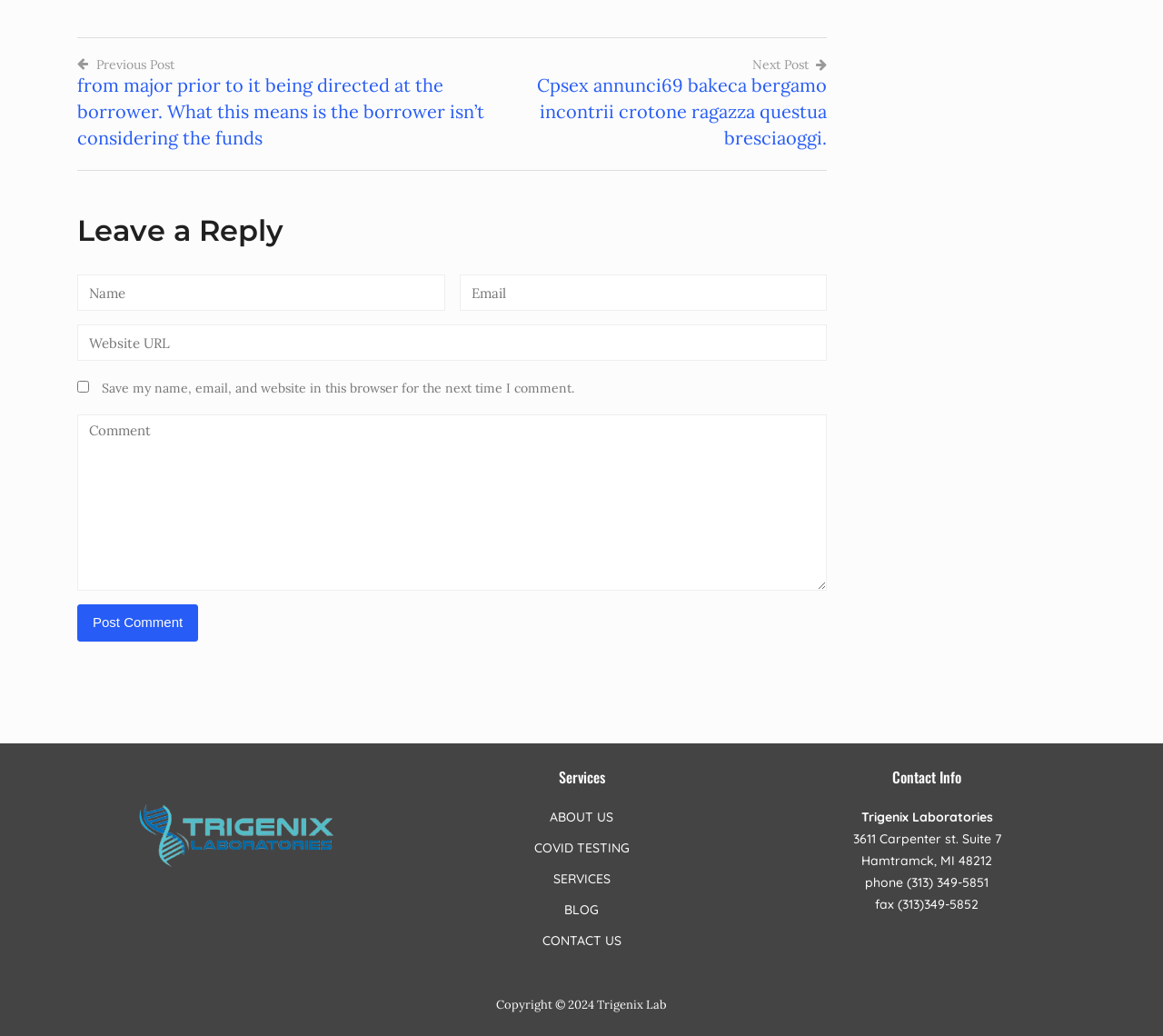Find the bounding box coordinates of the clickable area that will achieve the following instruction: "Enter your name".

[0.066, 0.265, 0.382, 0.3]